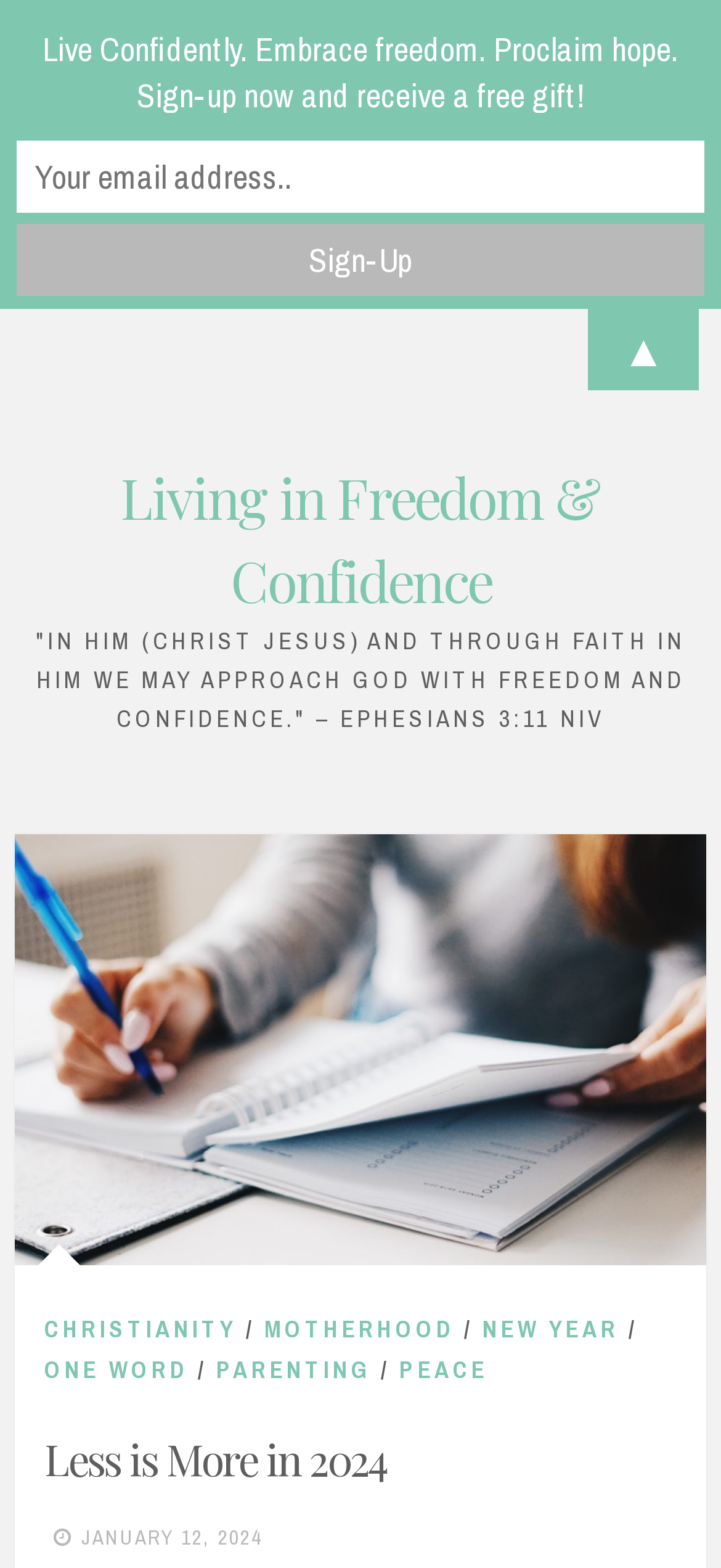Summarize the webpage with a detailed and informative caption.

This webpage is about living in freedom and confidence, with a focus on Christianity and personal growth. At the top left corner, there is a button with an icon, which controls the primary menu. Next to it, there are three social media links to Facebook, LinkedIn, and Instagram. 

Below these elements, there is a link to skip to the content. A prominent link with the title "Living in Freedom & Confidence" is located at the top center of the page. 

Underneath, there is a quote from Ephesians 3:11 NIV, which is a biblical verse about approaching God with freedom and confidence. Below the quote, there is a large figure that takes up most of the page's width. Within this figure, there are several links to topics such as Christianity, Motherhood, New Year, One Word, Parenting, and Peace. 

Above the figure, there is a heading that reads "Less is More in 2024". Below the figure, there is a link to a specific date, January 12, 2024, which also contains a time element. 

At the top right corner, there is a static text that encourages visitors to live confidently, embrace freedom, and proclaim hope, with an invitation to sign up and receive a free gift. Below this text, there is a required textbox with the same message, followed by a sign-up button. 

Finally, at the bottom right corner, there is a static text with an upward arrow symbol.